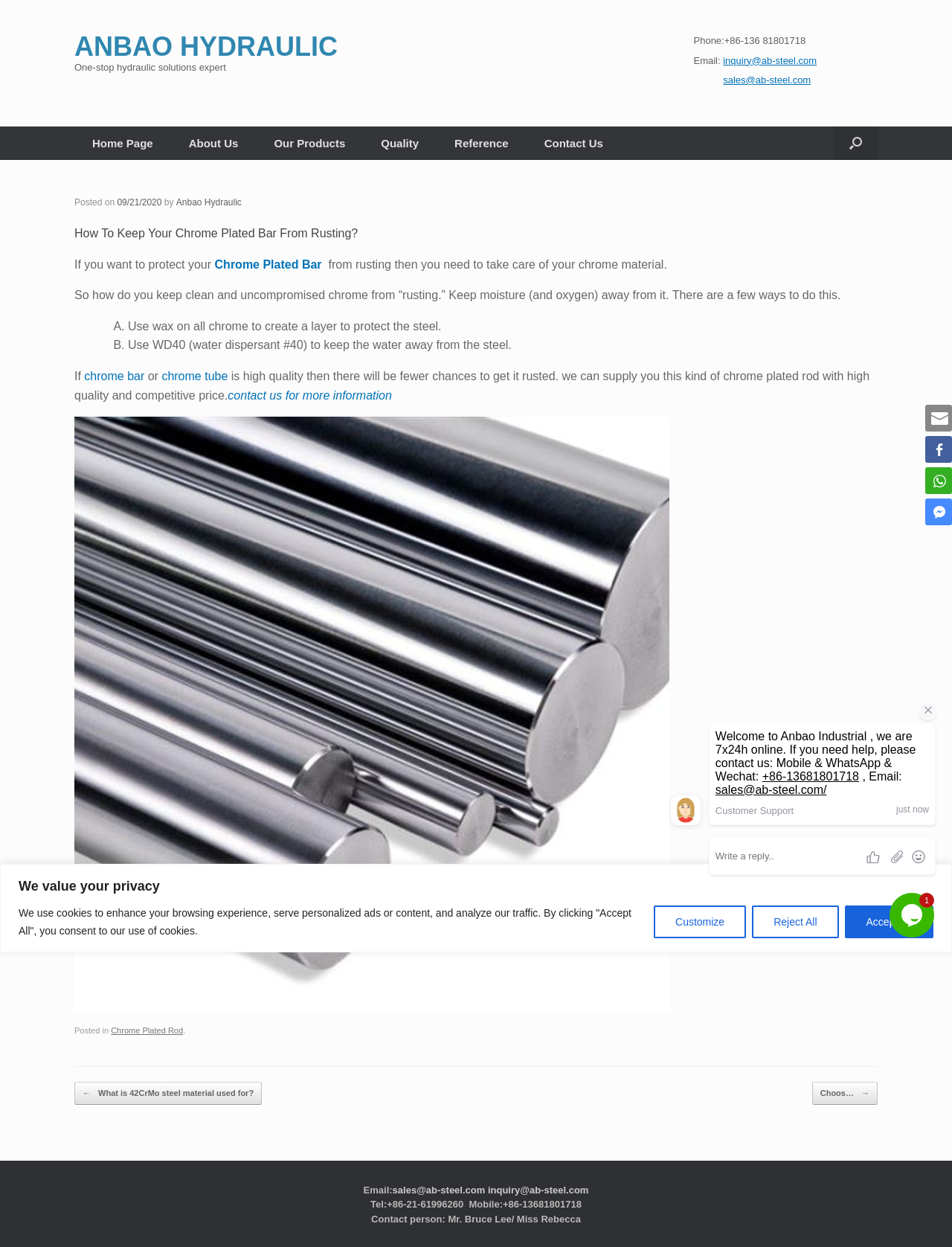Answer succinctly with a single word or phrase:
How many navigation links are there at the bottom of the webpage?

Two